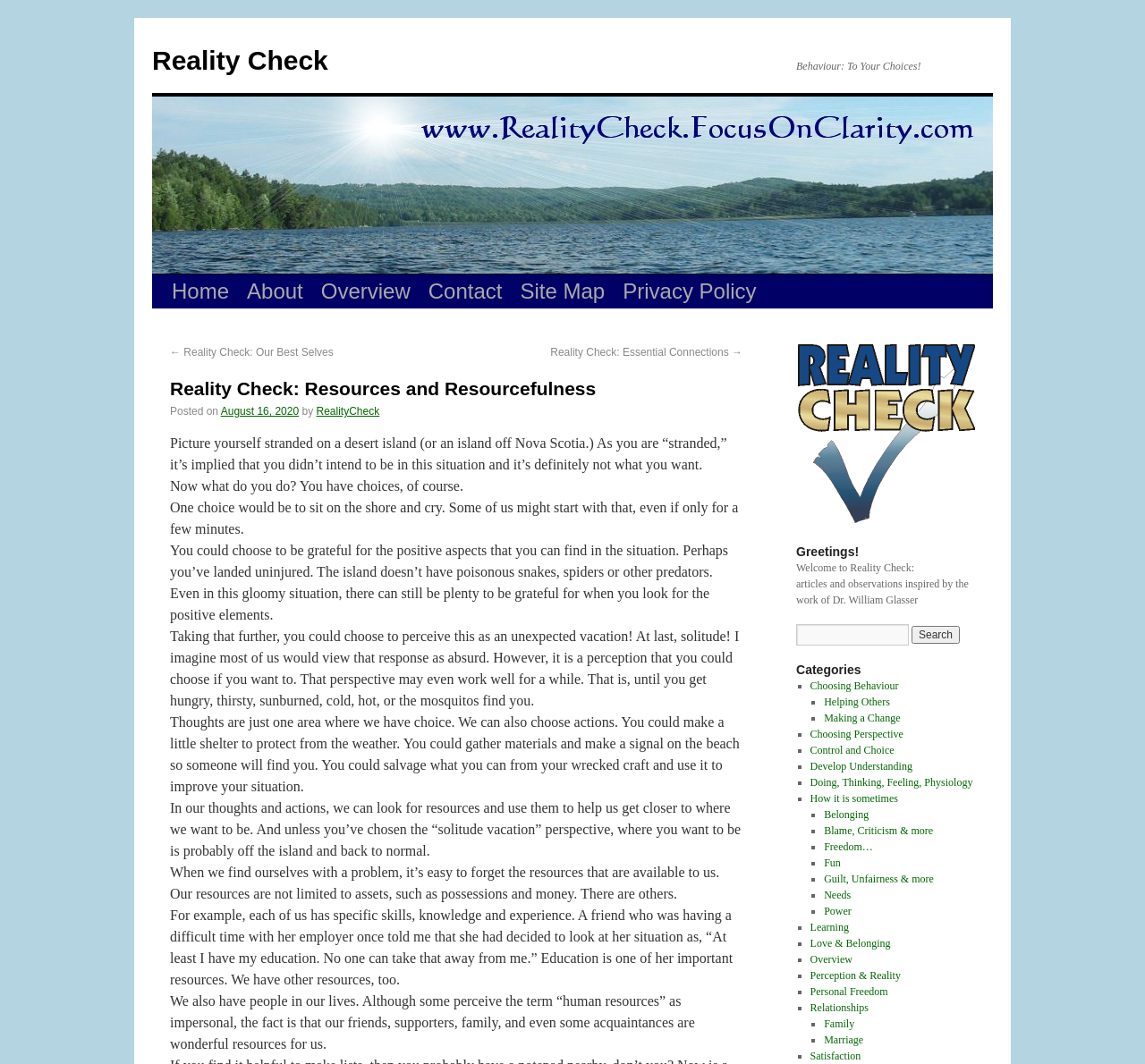Indicate the bounding box coordinates of the clickable region to achieve the following instruction: "View the 'Overview' page."

[0.272, 0.258, 0.366, 0.29]